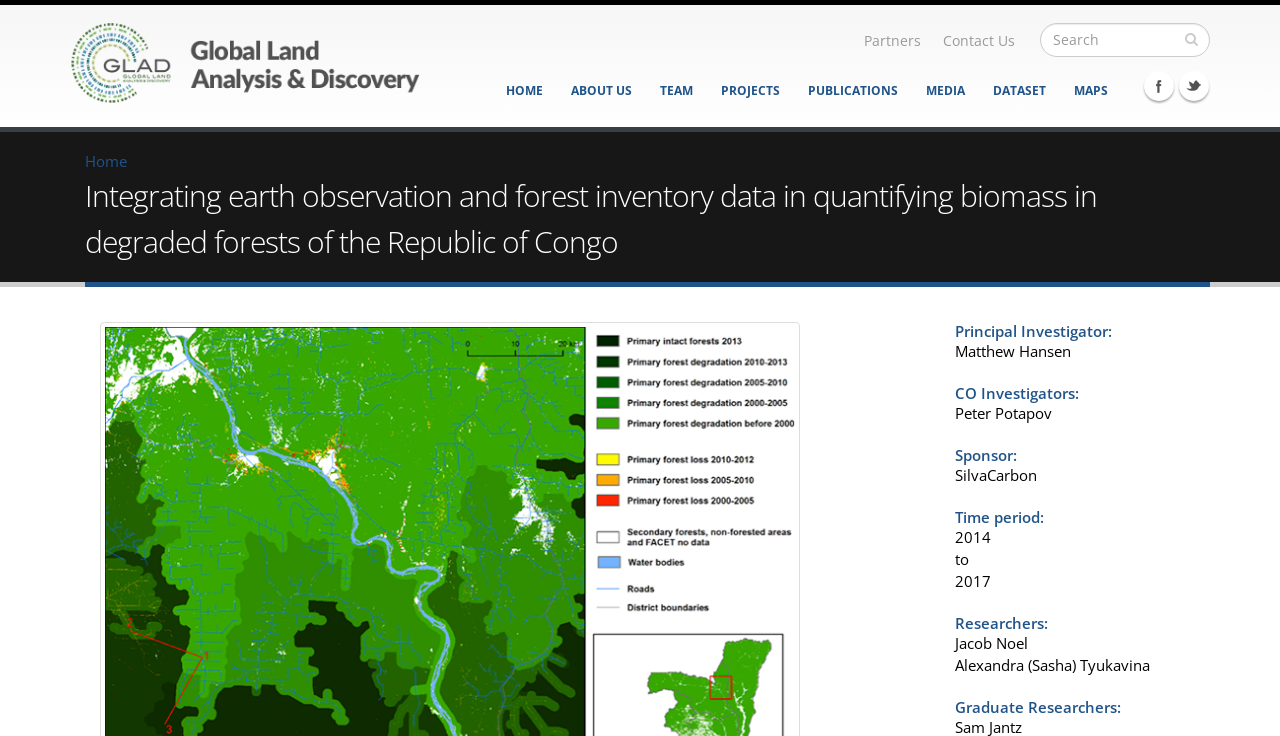Identify the bounding box coordinates of the clickable region required to complete the instruction: "Go to Home page". The coordinates should be given as four float numbers within the range of 0 and 1, i.e., [left, top, right, bottom].

[0.055, 0.069, 0.328, 0.096]